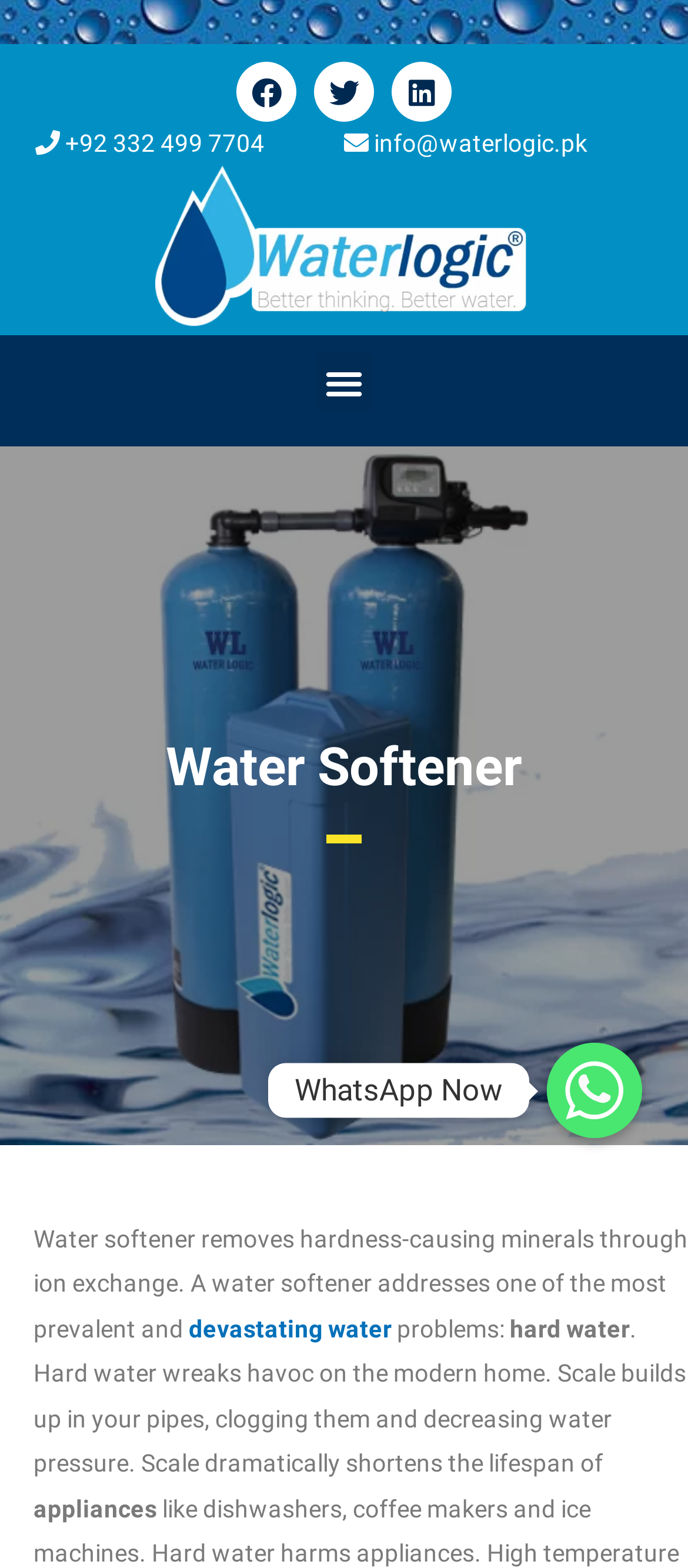What is the phone number to contact the company?
Please ensure your answer to the question is detailed and covers all necessary aspects.

The company's phone number can be found in the top navigation bar, where it is listed as a link.